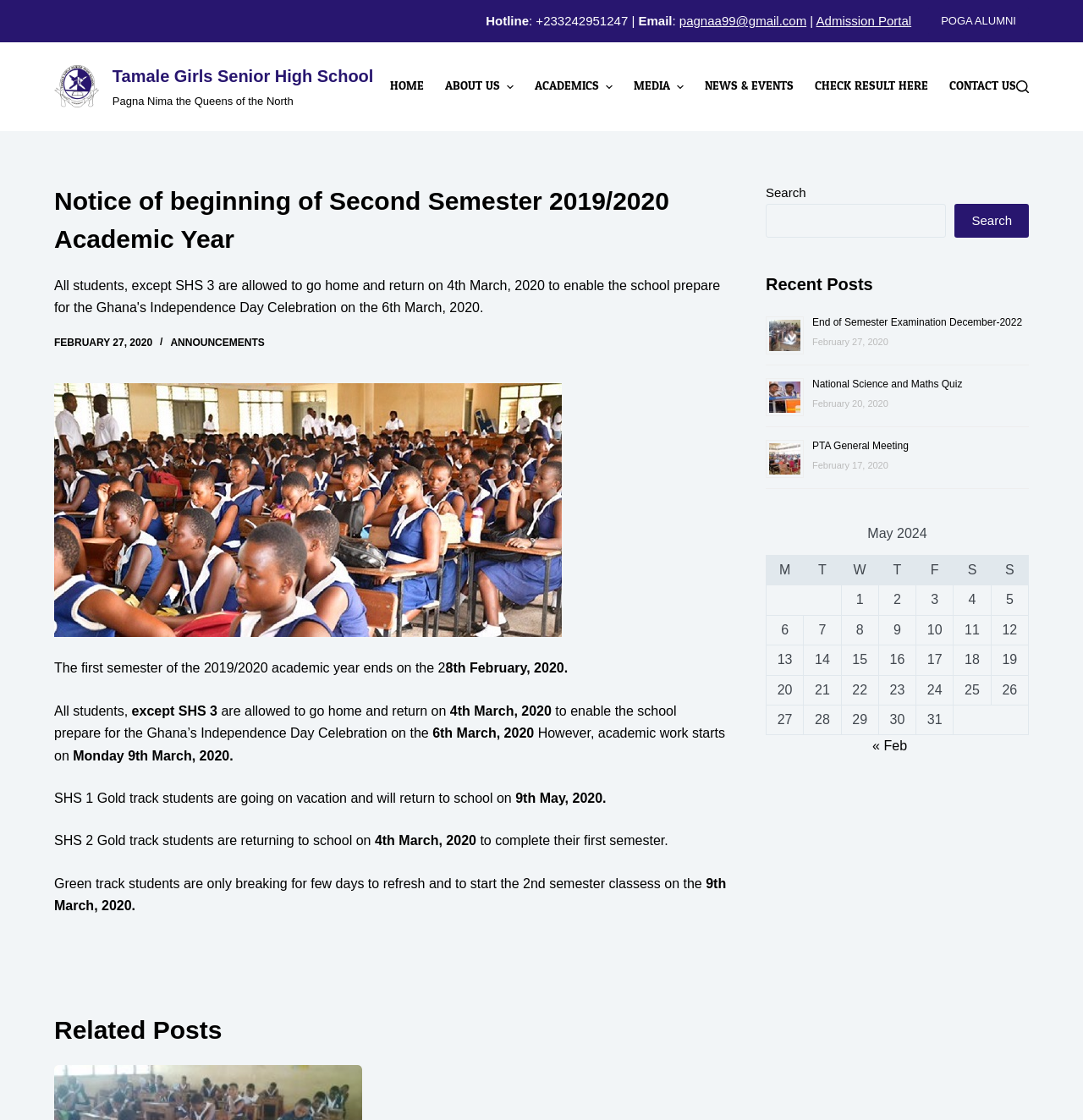When does the second semester of the 2019/2020 academic year start?
Offer a detailed and full explanation in response to the question.

The start date of the second semester can be found in the article section of the webpage, which states that academic work starts on Monday, 9th March, 2020.